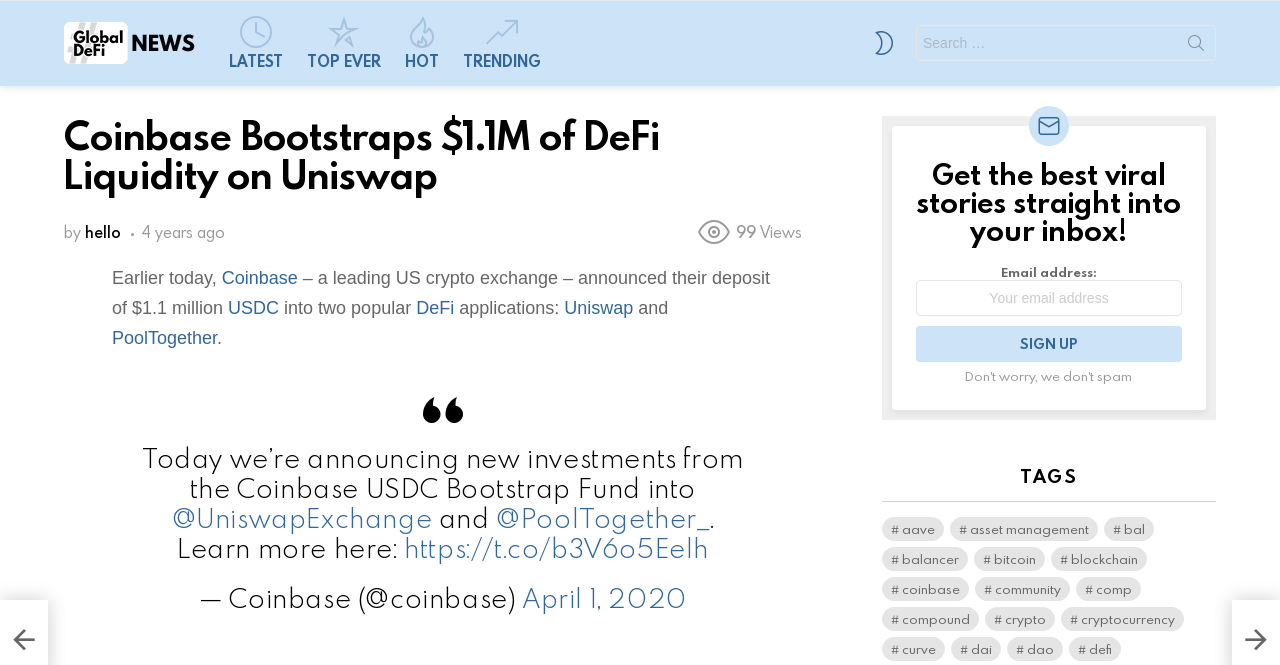Indicate the bounding box coordinates of the element that needs to be clicked to satisfy the following instruction: "Read the latest news". The coordinates should be four float numbers between 0 and 1, i.e., [left, top, right, bottom].

[0.171, 0.024, 0.229, 0.105]